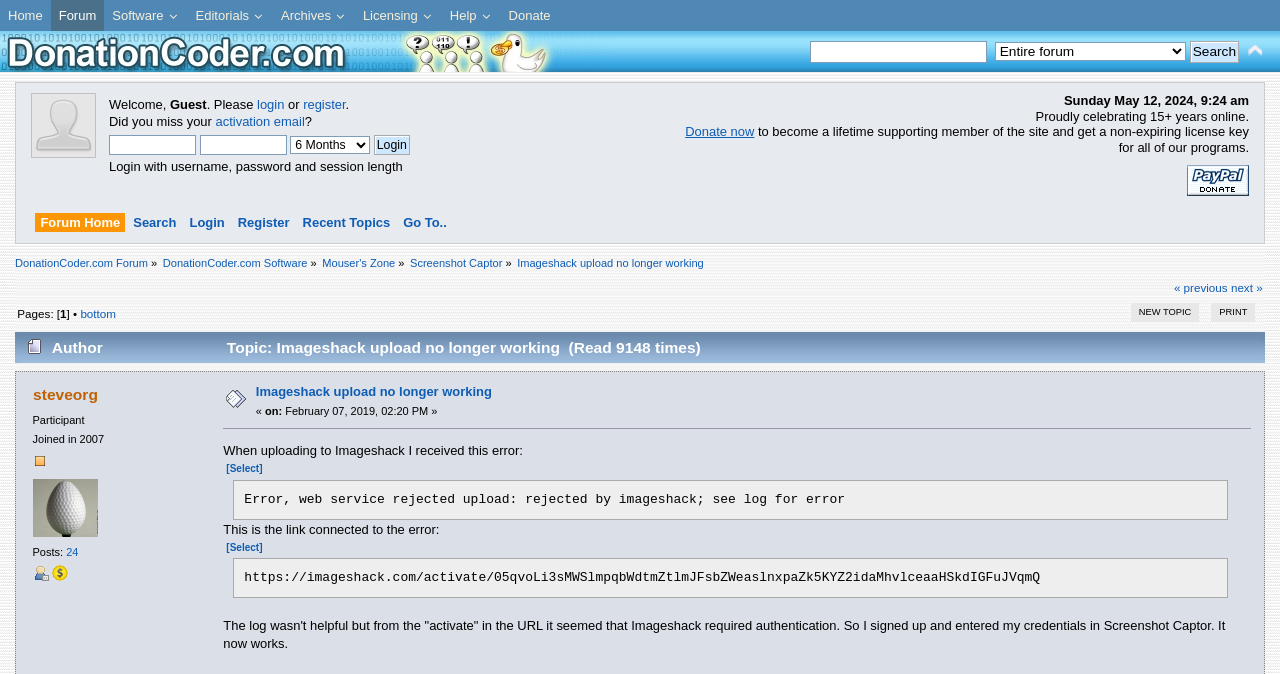Identify the bounding box coordinates for the element that needs to be clicked to fulfill this instruction: "Login to the forum". Provide the coordinates in the format of four float numbers between 0 and 1: [left, top, right, bottom].

[0.292, 0.2, 0.32, 0.23]